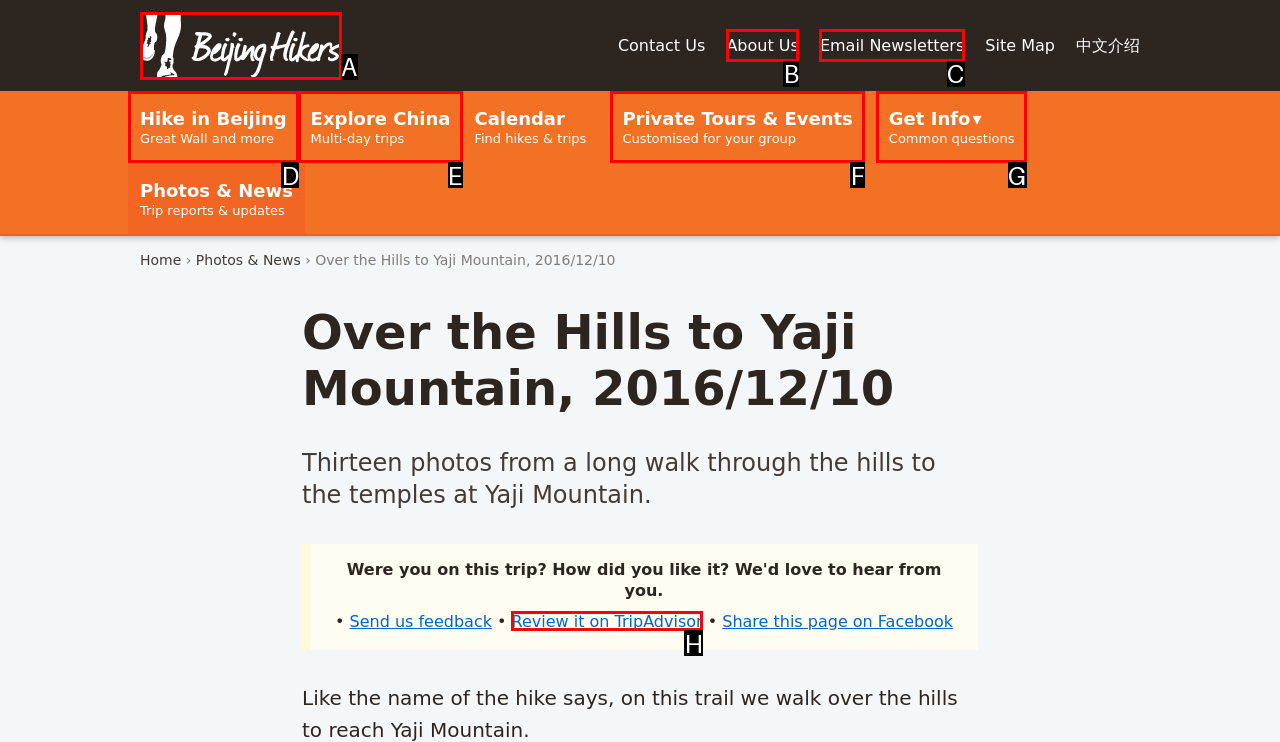From the provided options, pick the HTML element that matches the description: About Us. Respond with the letter corresponding to your choice.

B